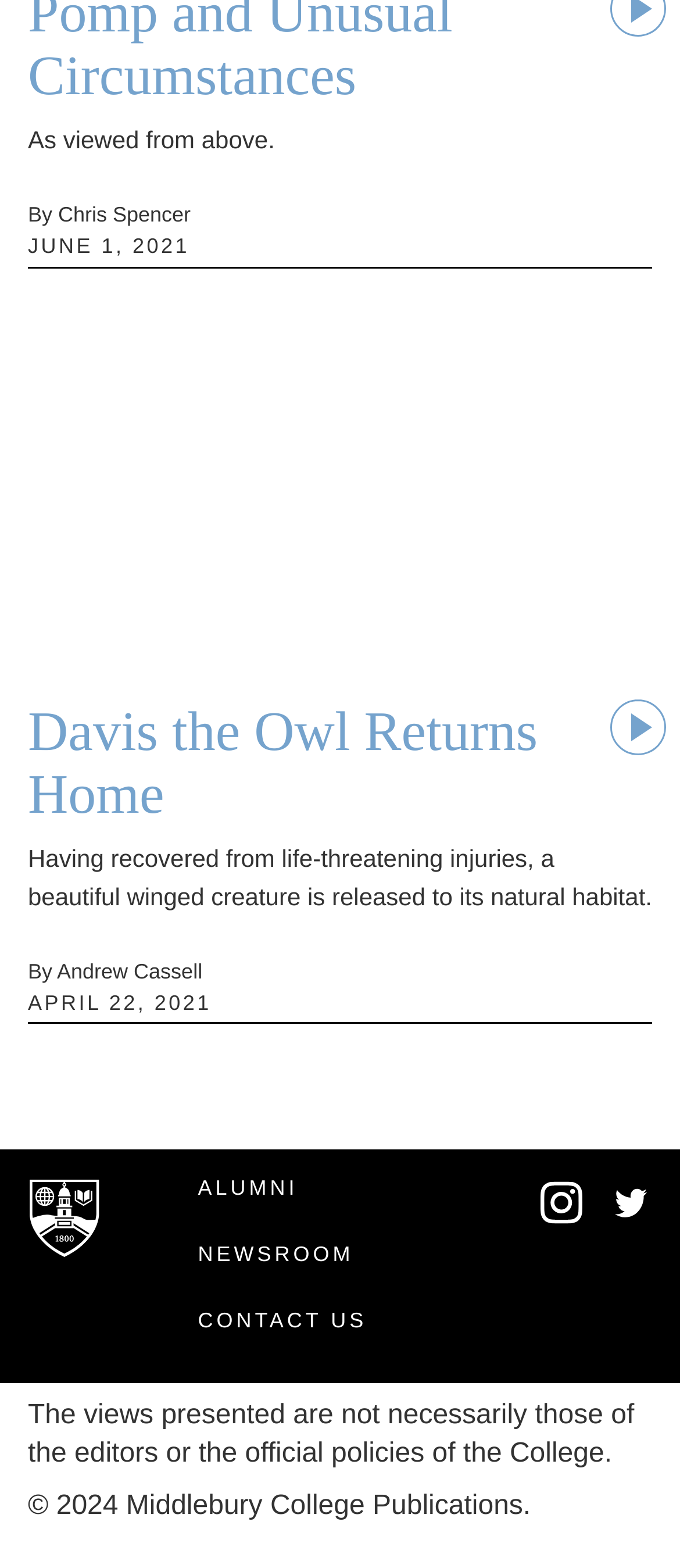Indicate the bounding box coordinates of the element that needs to be clicked to satisfy the following instruction: "Read the article 'Davis the Owl Returns Home'". The coordinates should be four float numbers between 0 and 1, i.e., [left, top, right, bottom].

[0.041, 0.446, 0.959, 0.526]